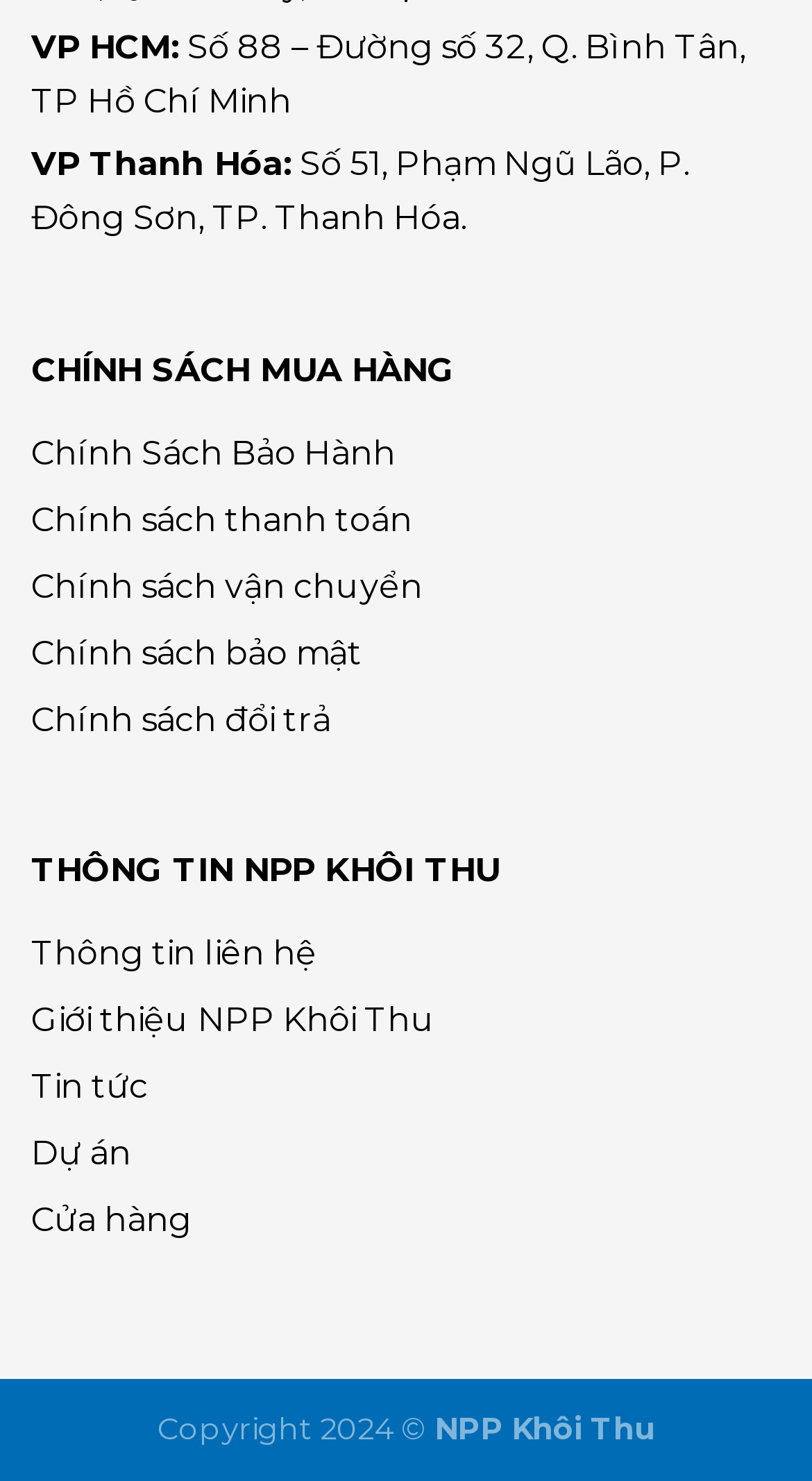Using the information in the image, could you please answer the following question in detail:
How many links are there under CHÍNH SÁCH MUA HÀNG?

I counted the number of links under the StaticText element 'CHÍNH SÁCH MUA HÀNG' and found 5 links, which are 'Chính Sách Bảo Hành', 'Chính sách thanh toán', 'Chính sách vận chuyển', 'Chính sách bảo mật', and 'Chính sách đổi trả'.